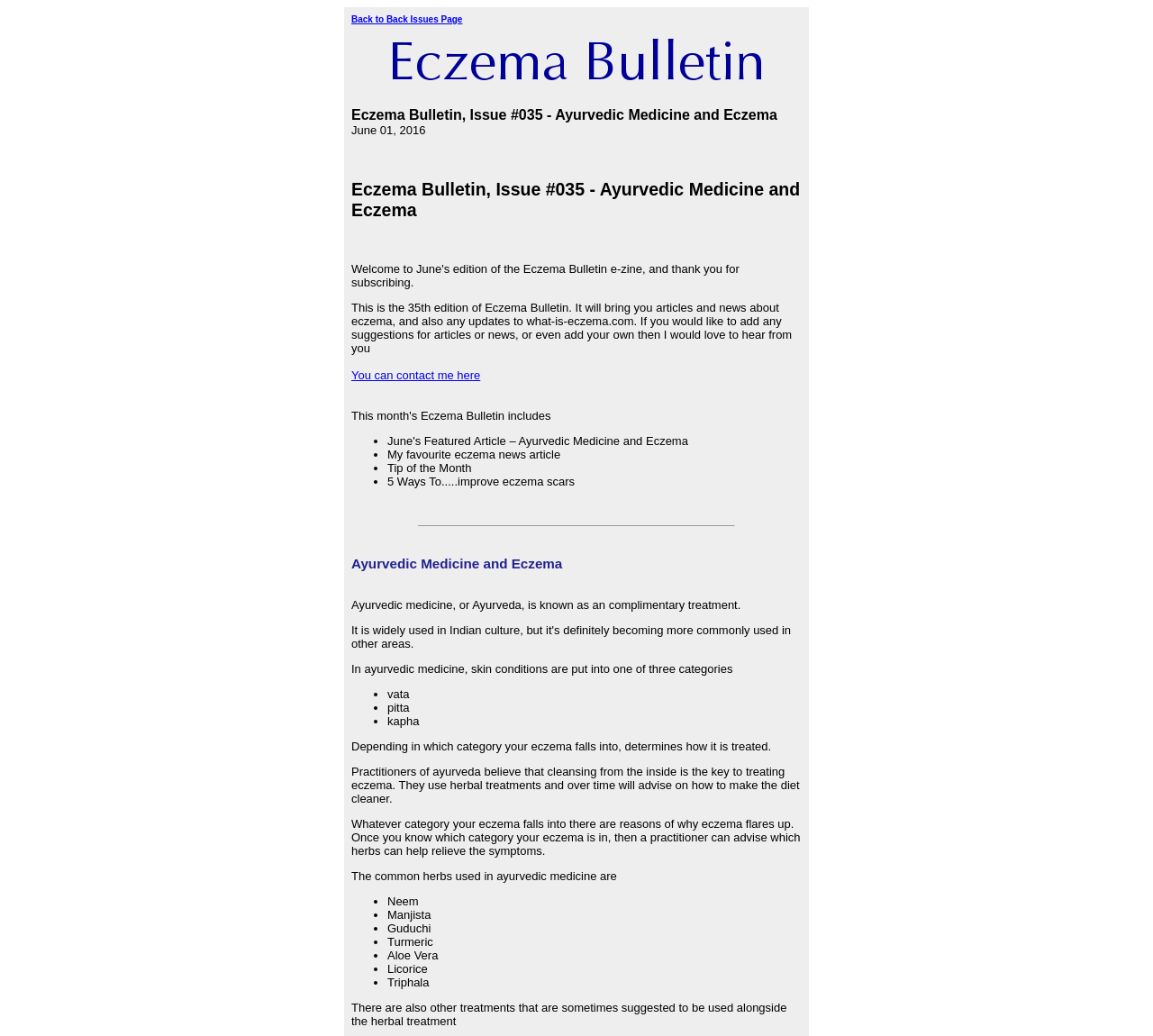Provide a brief response in the form of a single word or phrase:
What is the name of the herb mentioned in the text that is used to relieve eczema symptoms?

Neem